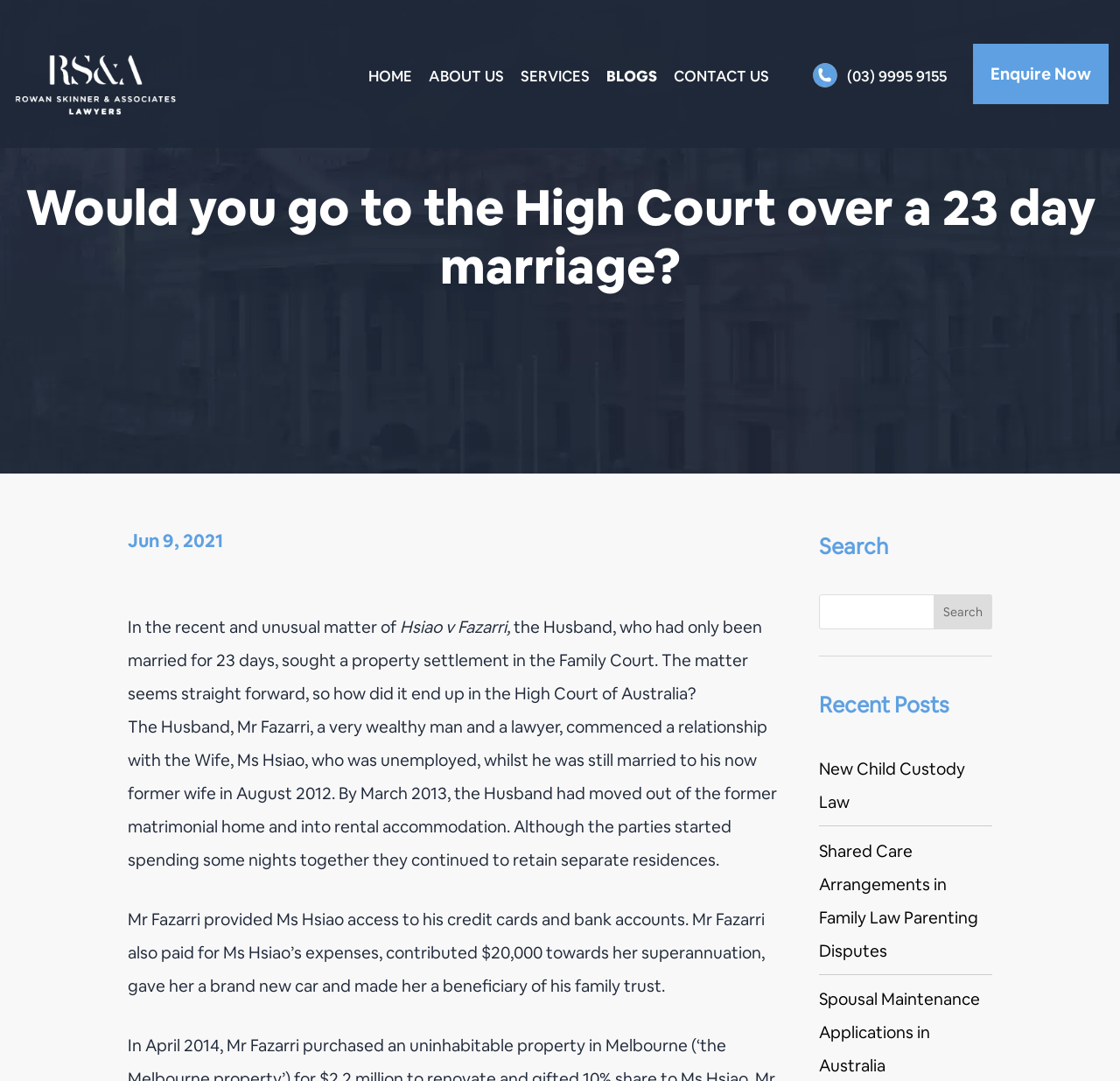What is the name of the recent child custody law?
Respond with a short answer, either a single word or a phrase, based on the image.

New Child Custody Law